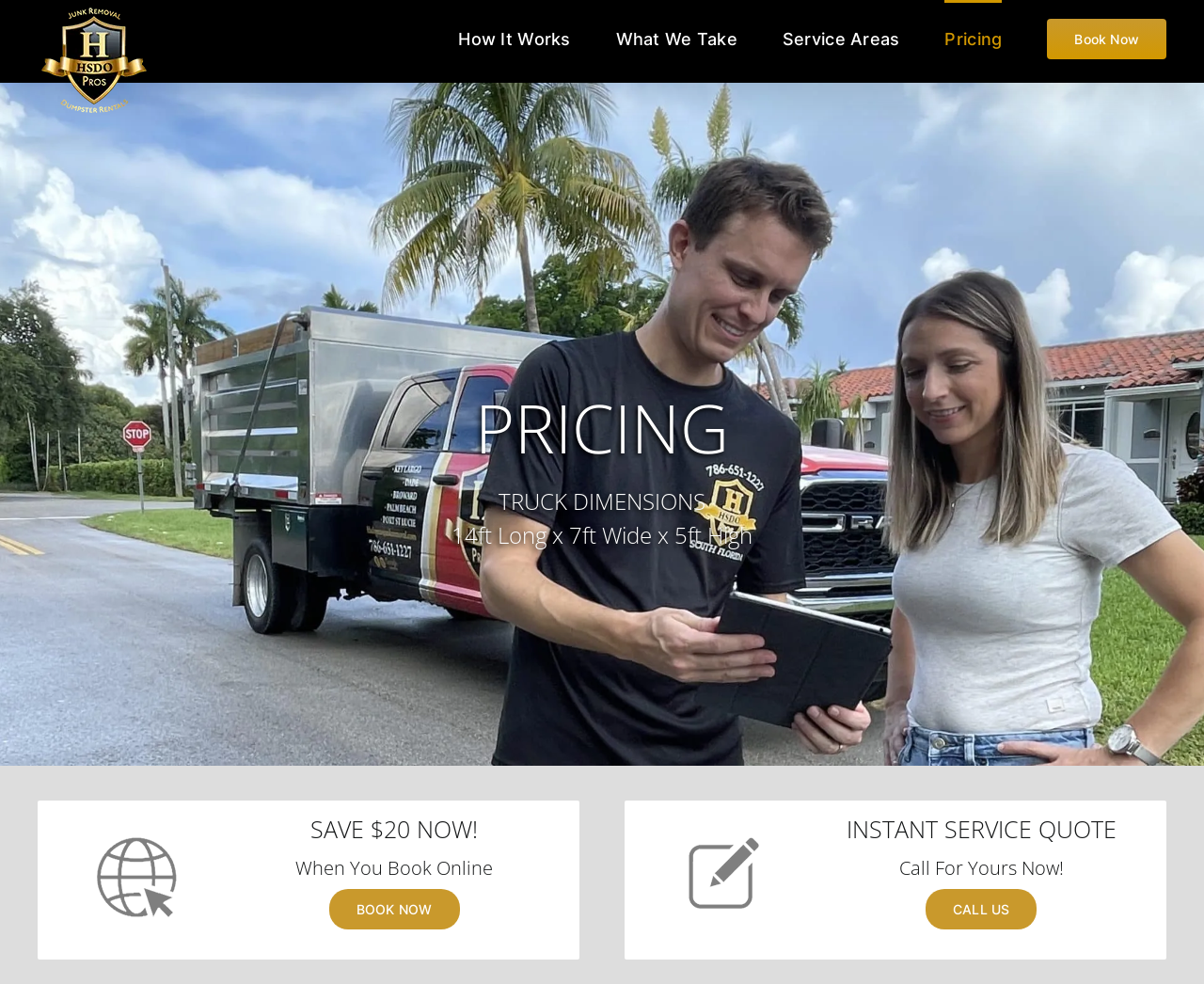How many links are in the main menu? Observe the screenshot and provide a one-word or short phrase answer.

5